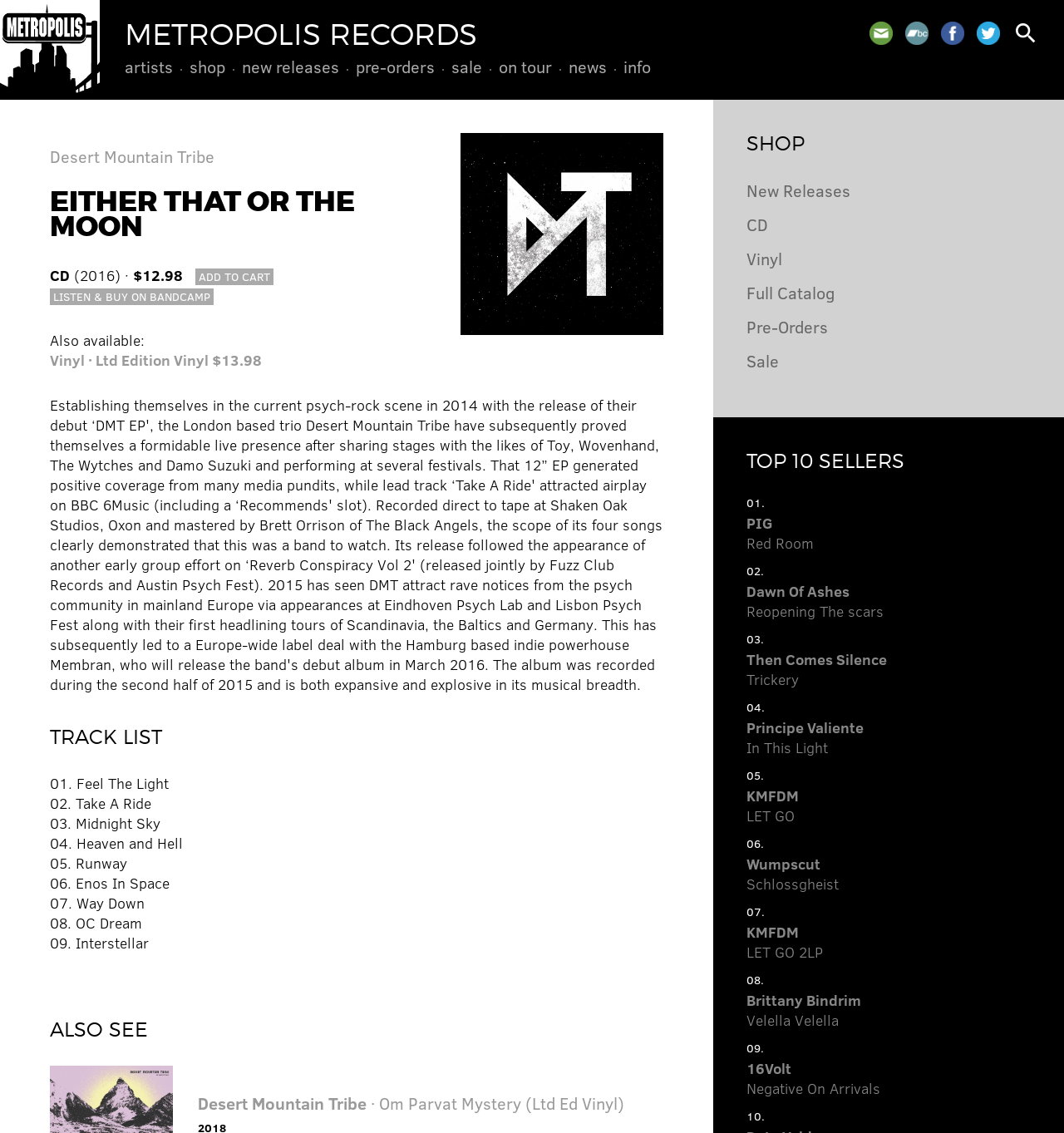Find the bounding box coordinates of the clickable area that will achieve the following instruction: "Click the 'Donate' button".

None